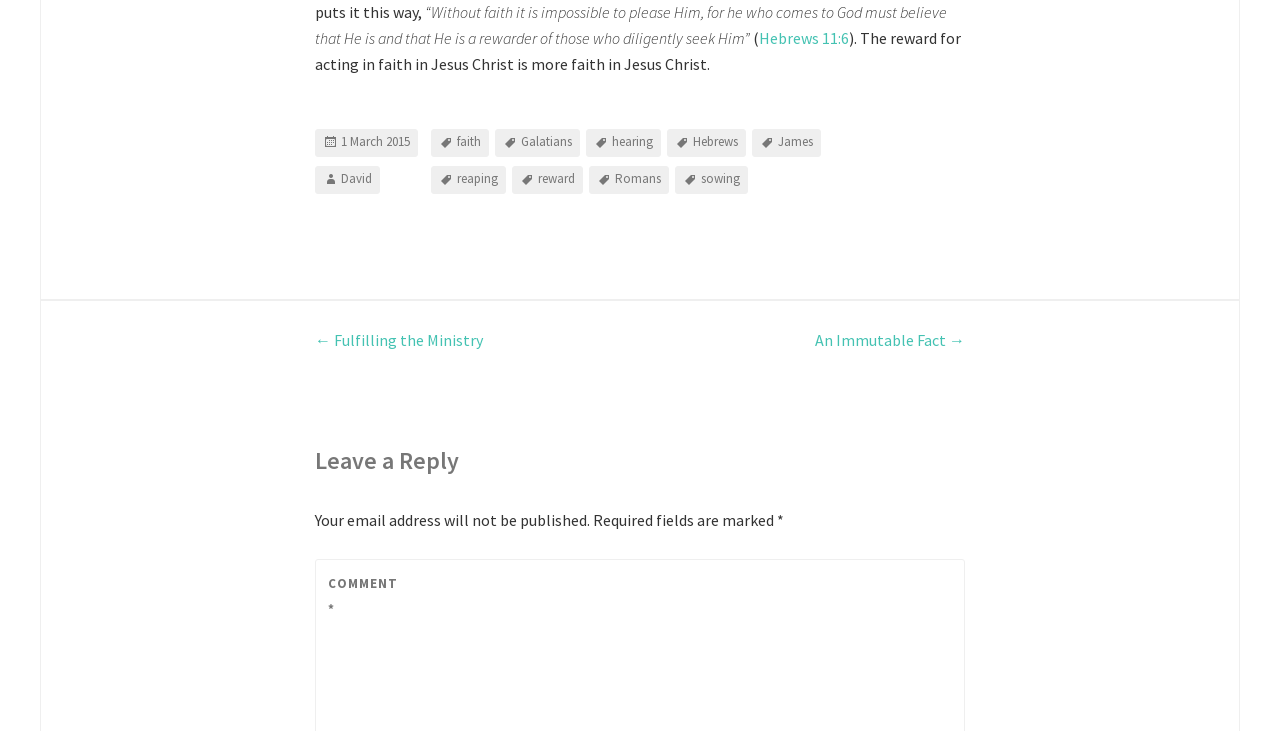What is the title of the previous article?
Using the image as a reference, answer with just one word or a short phrase.

Fulfilling the Ministry